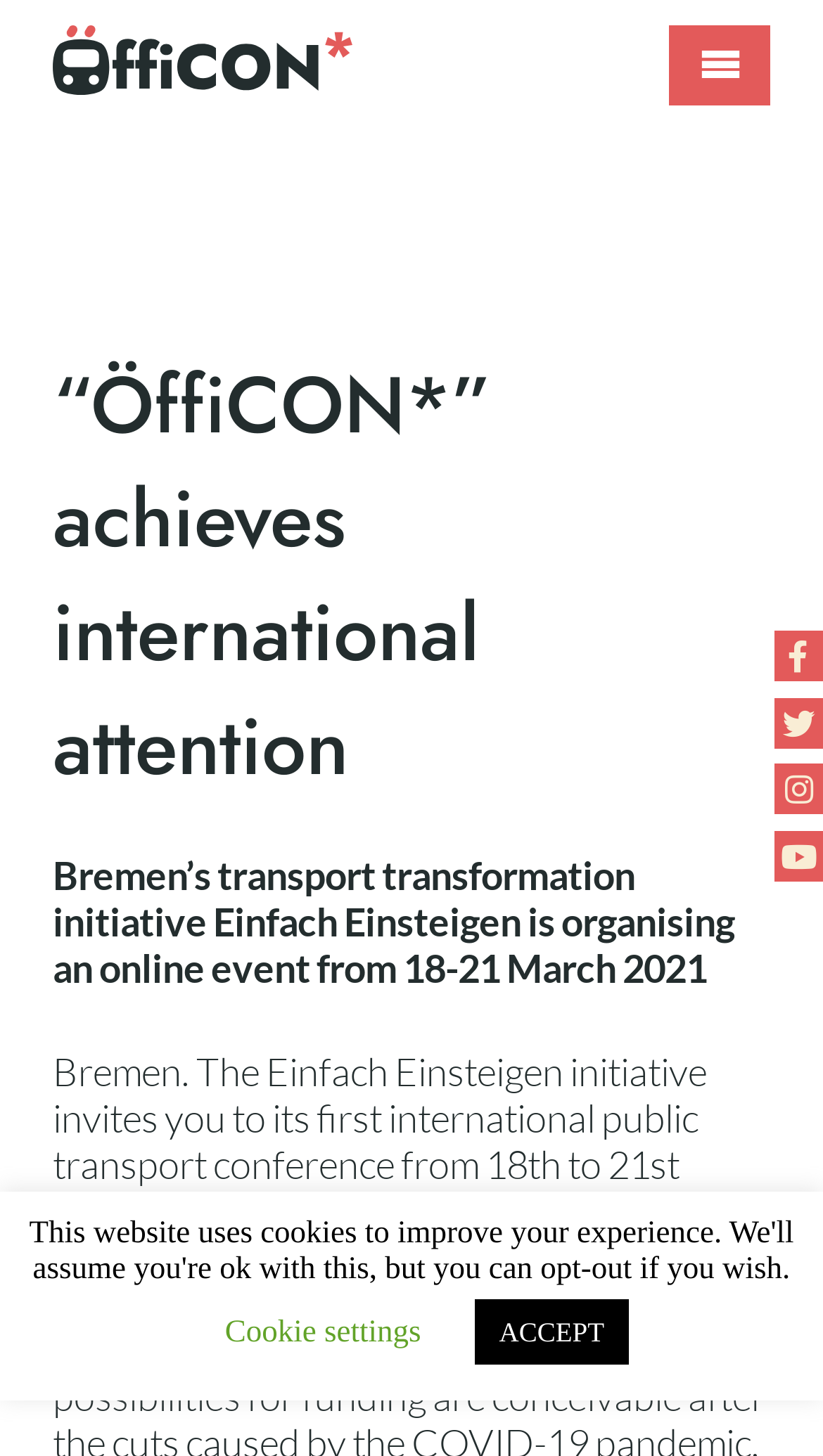Examine the image and give a thorough answer to the following question:
What is the name of the transport transformation initiative?

The question asks for the name of the transport transformation initiative. By looking at the webpage, we can find the text 'Bremen’s transport transformation initiative Einfach Einsteigen is organising an online event from 18-21 March 2021' which clearly mentions the name of the initiative as Einfach Einsteigen.